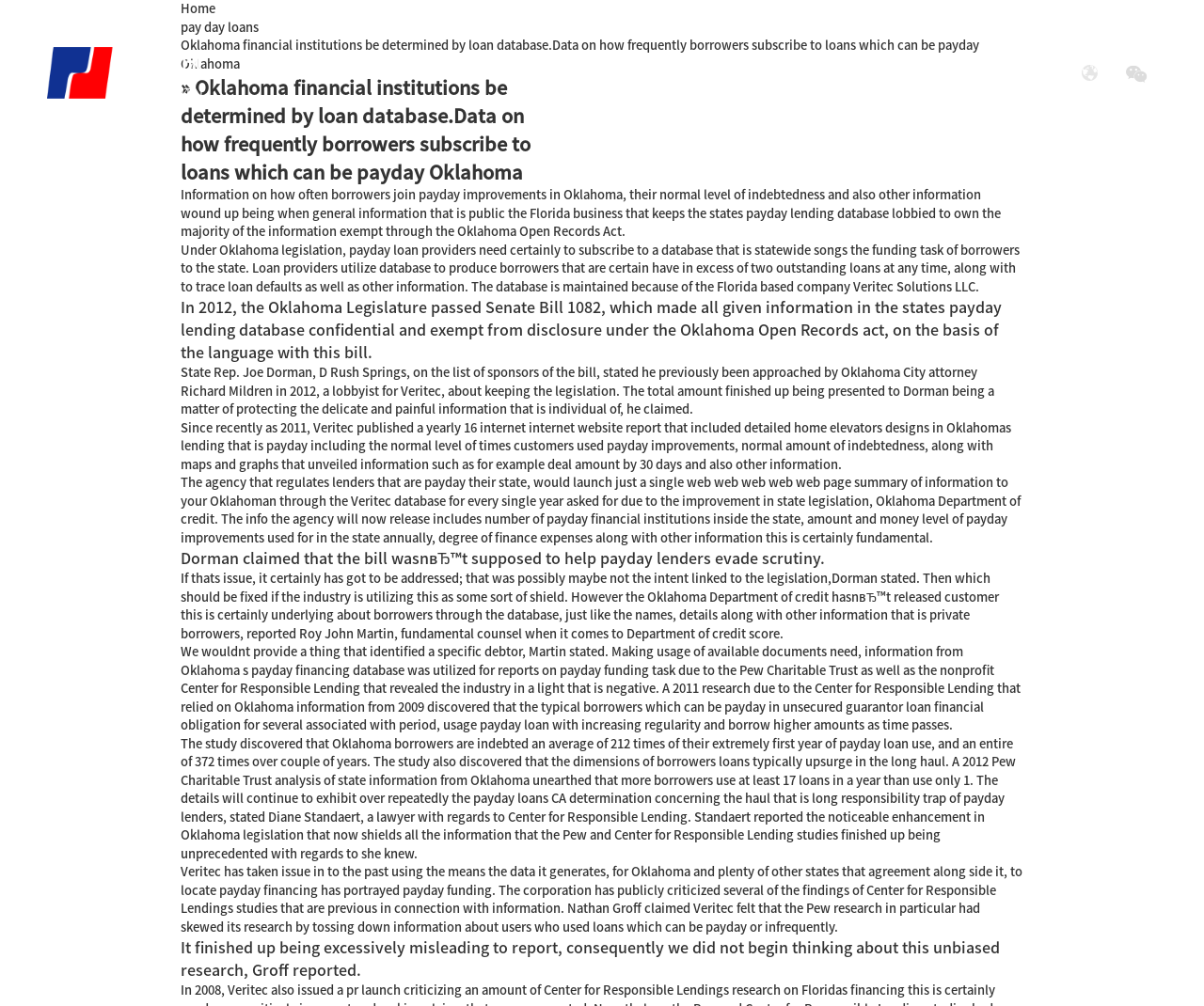Identify the first-level heading on the webpage and generate its text content.

» Oklahoma financial institutions be determined by loan database.Data on how frequently borrowers subscribe to loans which can be payday Oklahoma